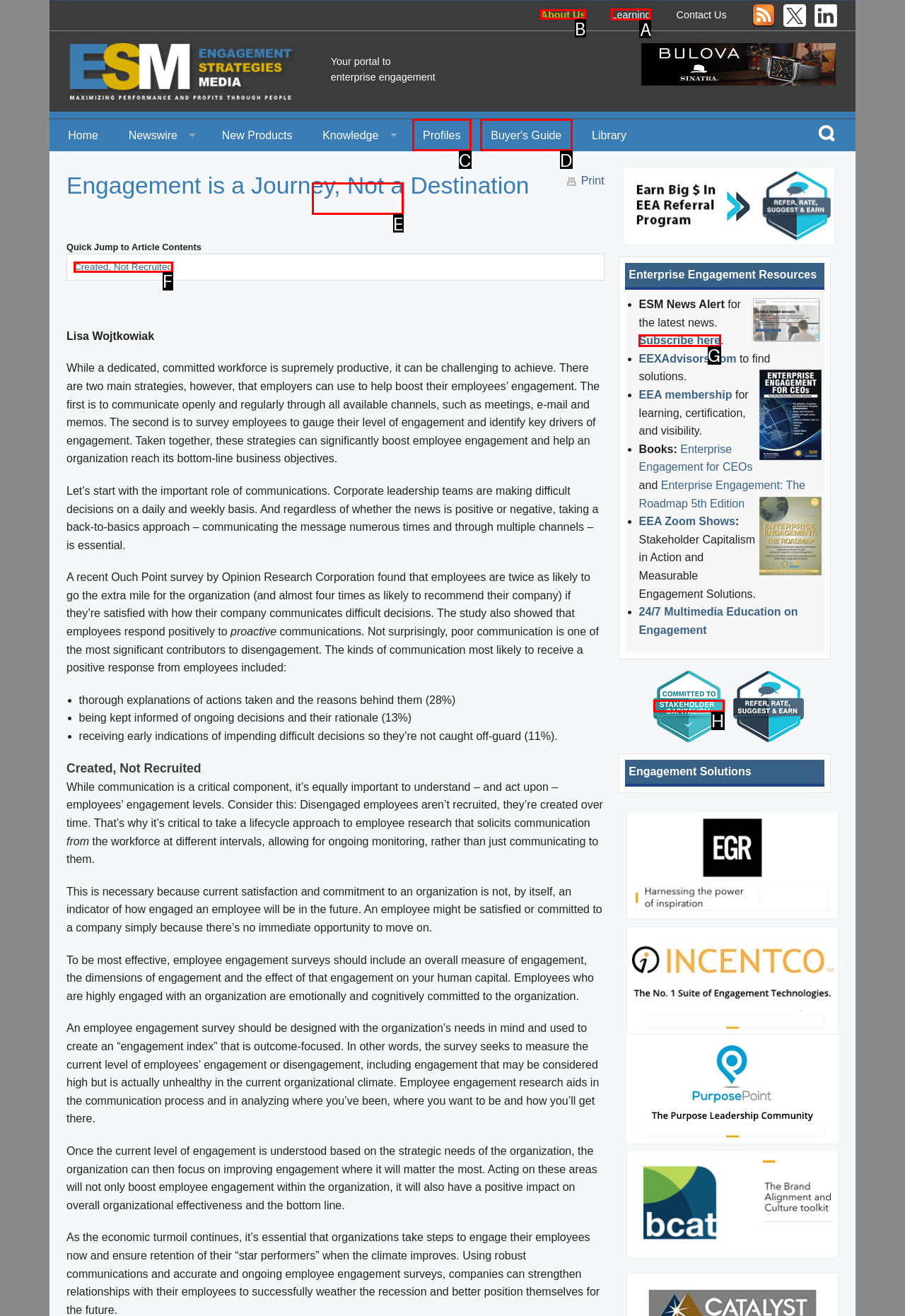Determine the letter of the element I should select to fulfill the following instruction: Read the 'Book of Mormon 2023-24' scripture. Just provide the letter.

None